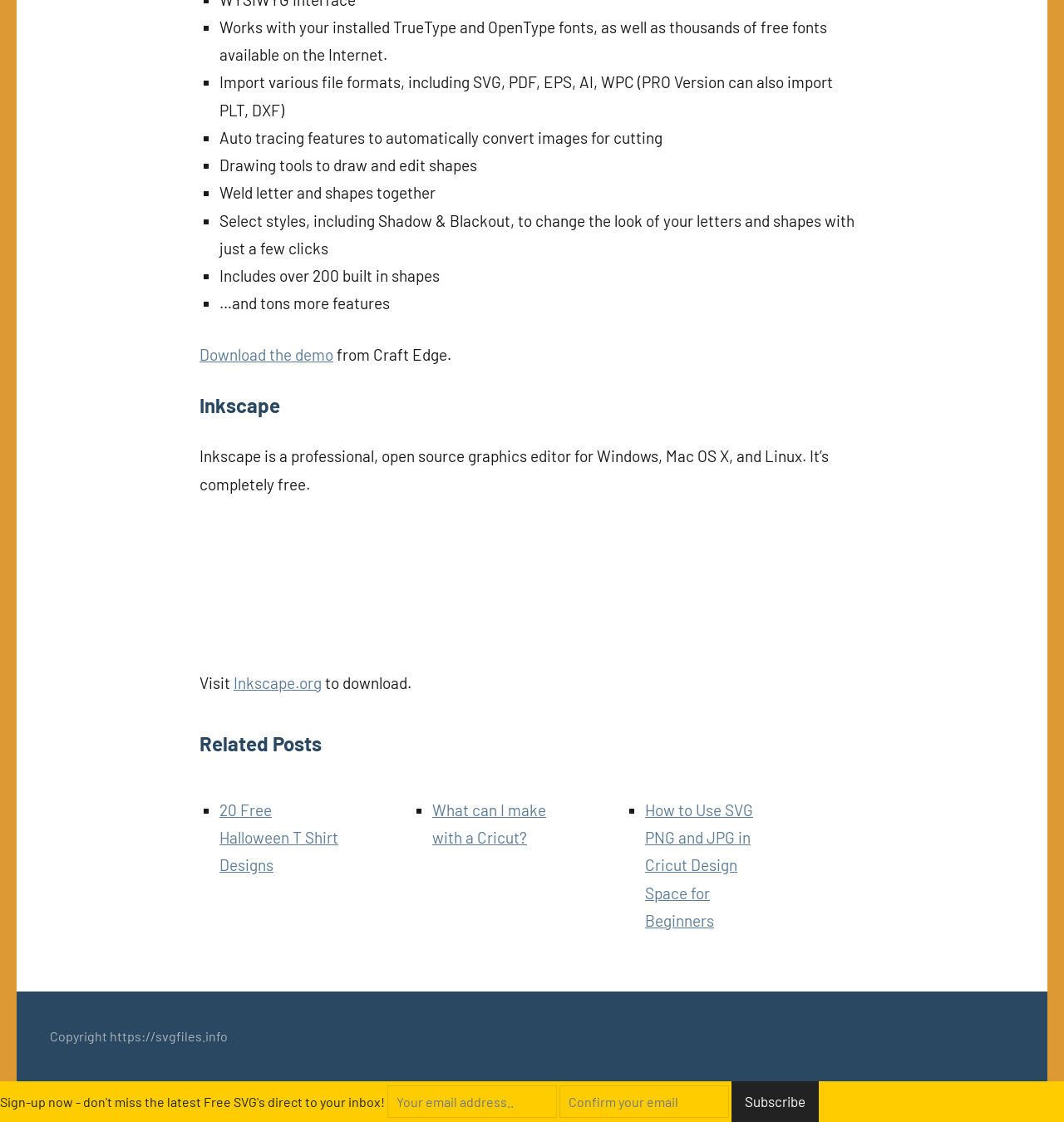What is the purpose of the auto tracing feature?
Please provide a comprehensive answer based on the contents of the image.

The answer can be found in the StaticText element 'Auto tracing features to automatically convert images for cutting' which is one of the features listed on the webpage, indicating that the auto tracing feature is used to convert images for cutting.